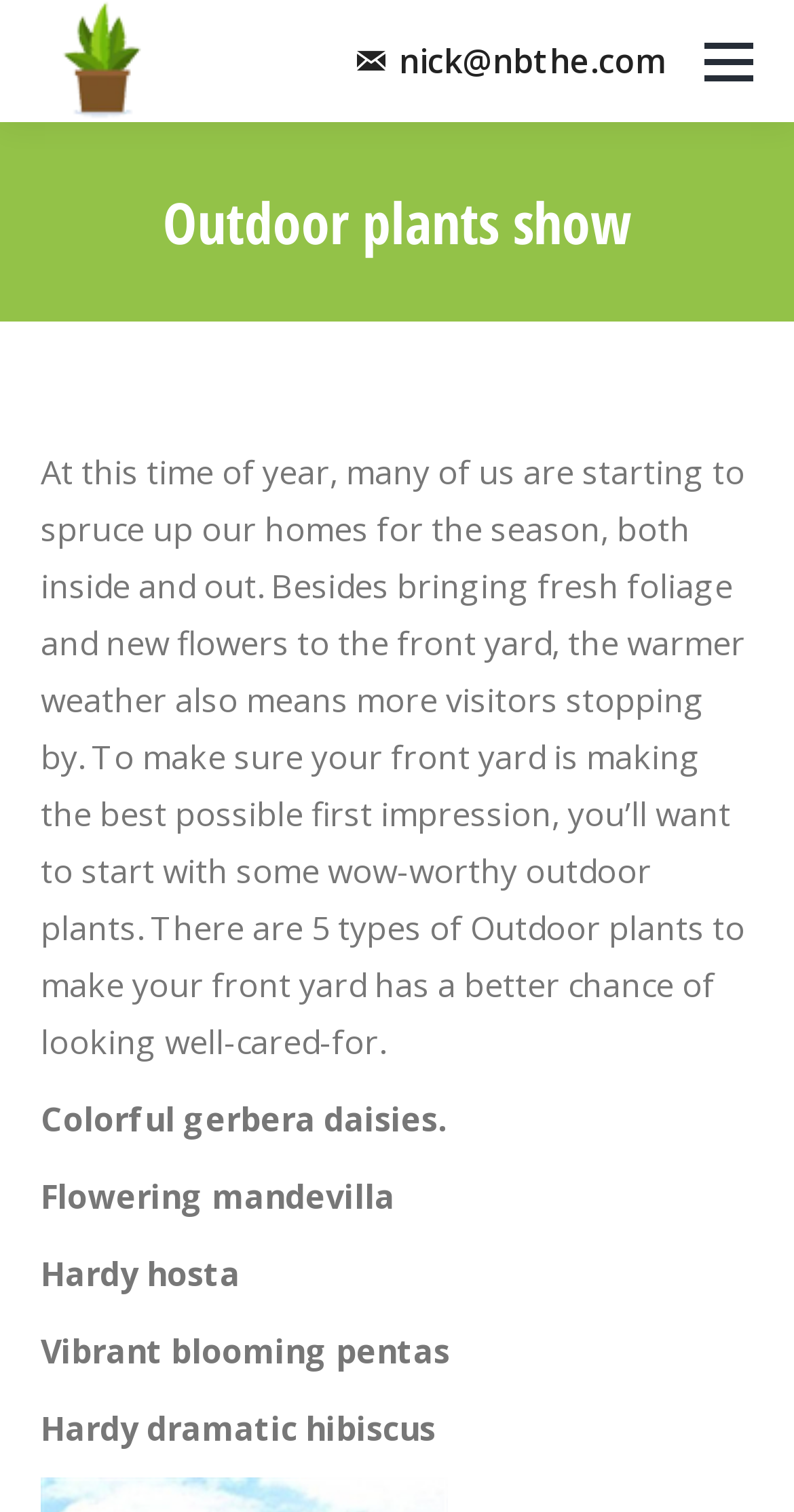Give a concise answer of one word or phrase to the question: 
How many types of outdoor plants are mentioned in the webpage?

5